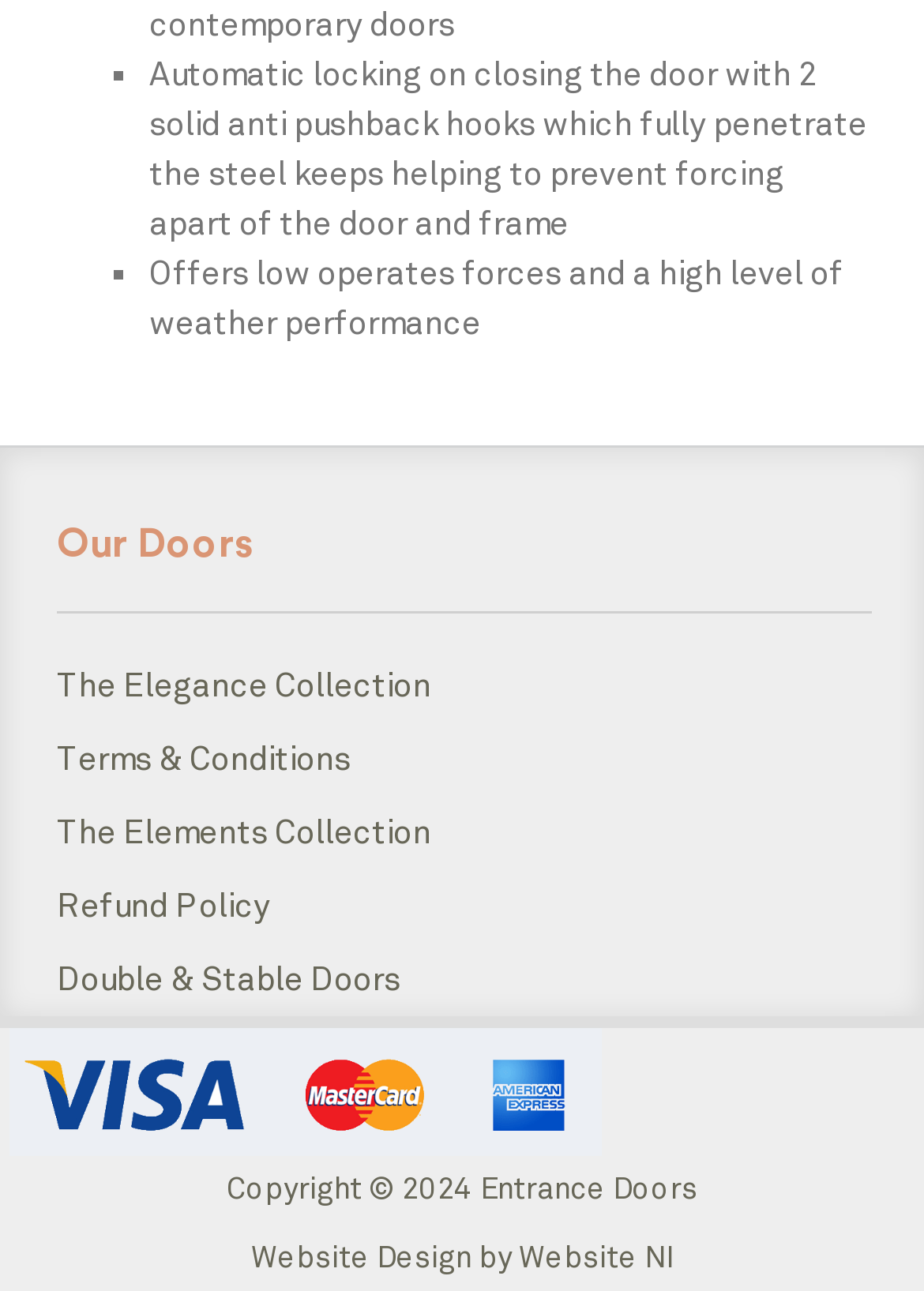Using the elements shown in the image, answer the question comprehensively: What is the name of the company that designed this website?

I can see that the website design credit is given to 'Website NI', which is mentioned at the bottom of the webpage. This suggests that Website NI is the company that designed this website.